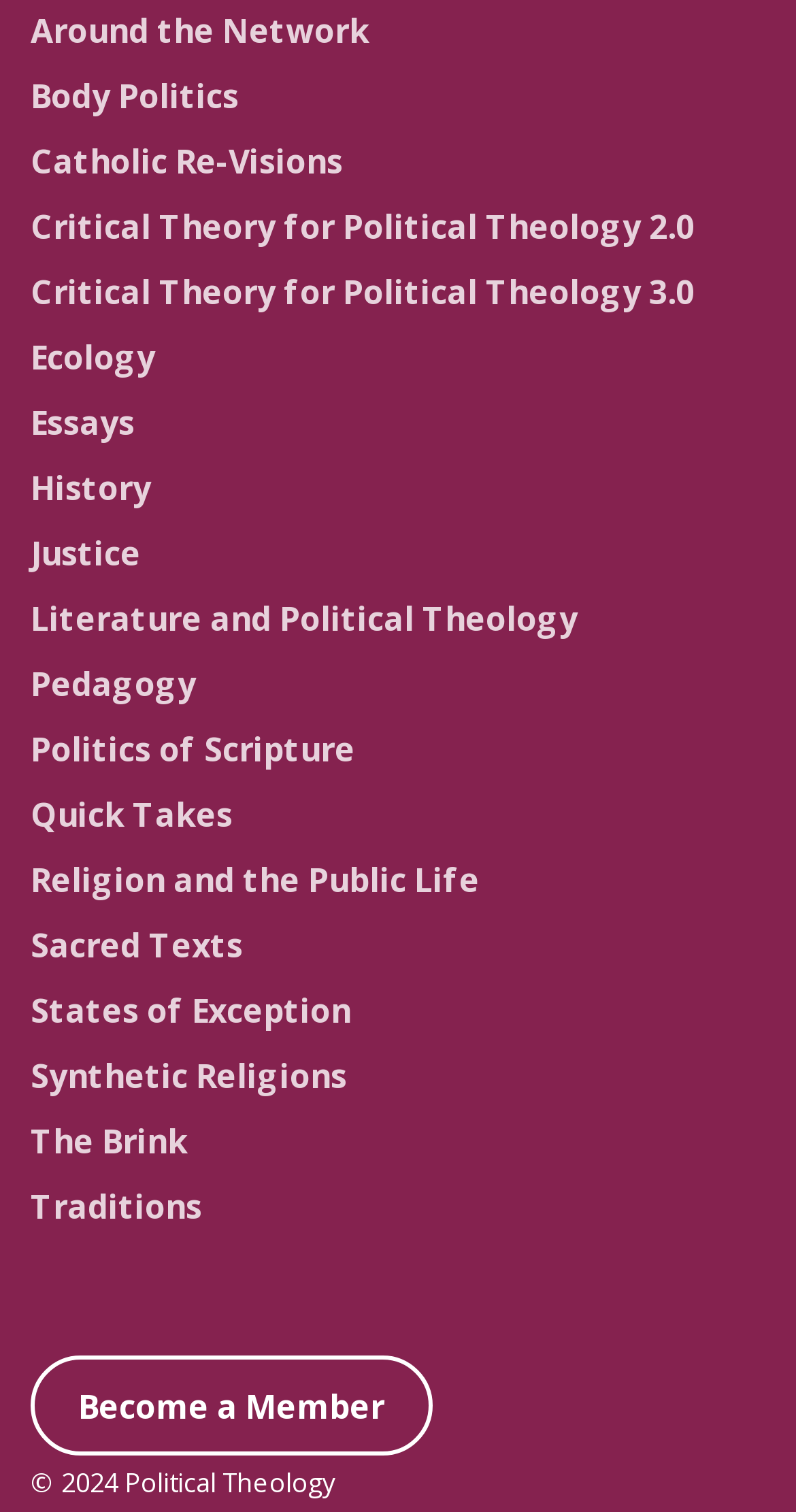Find the bounding box coordinates for the HTML element described in this sentence: "Body Politics". Provide the coordinates as four float numbers between 0 and 1, in the format [left, top, right, bottom].

[0.038, 0.049, 0.3, 0.079]